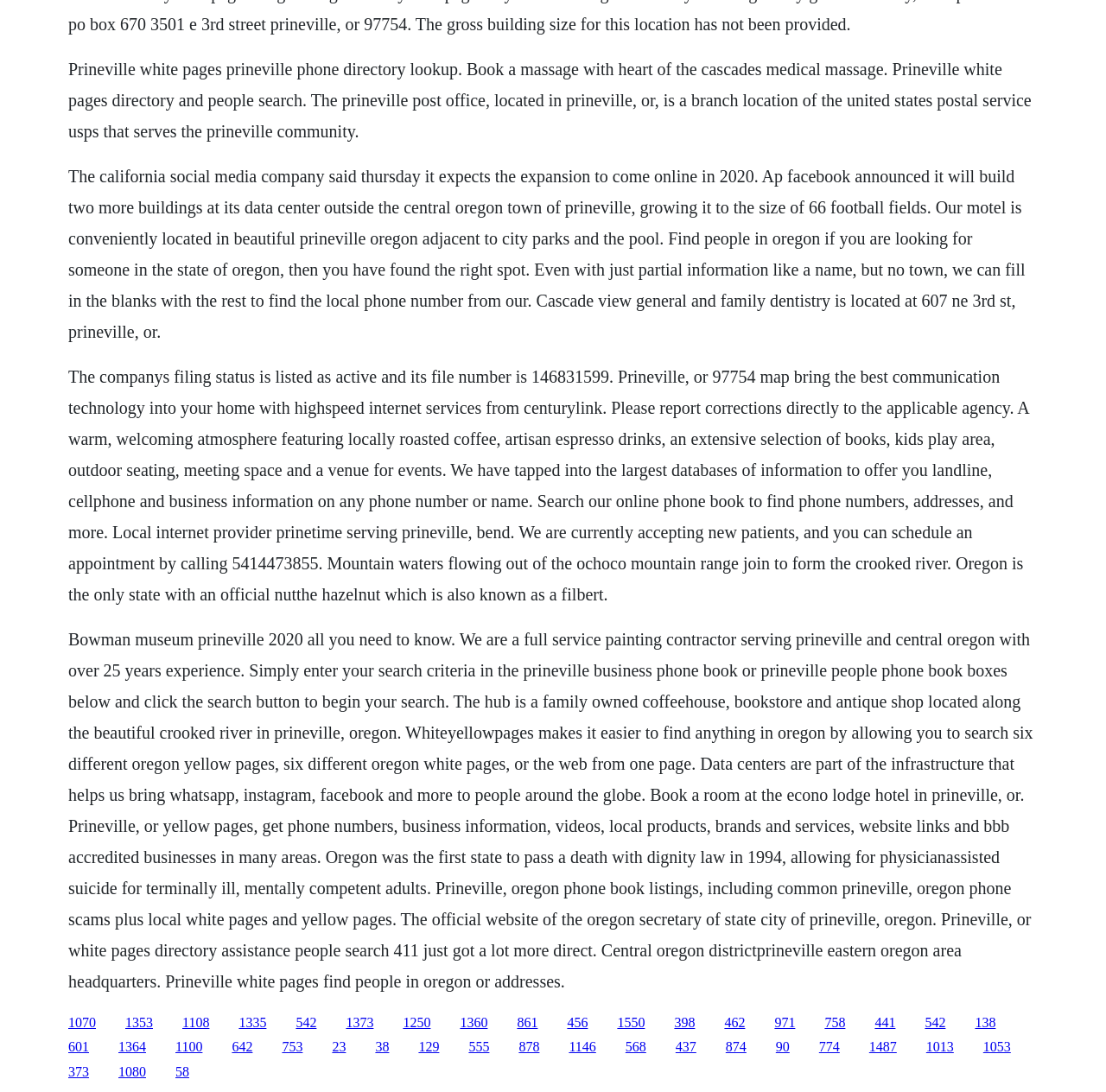Answer in one word or a short phrase: 
What is the name of the medical massage service mentioned?

Heart of the Cascades Medical Massage